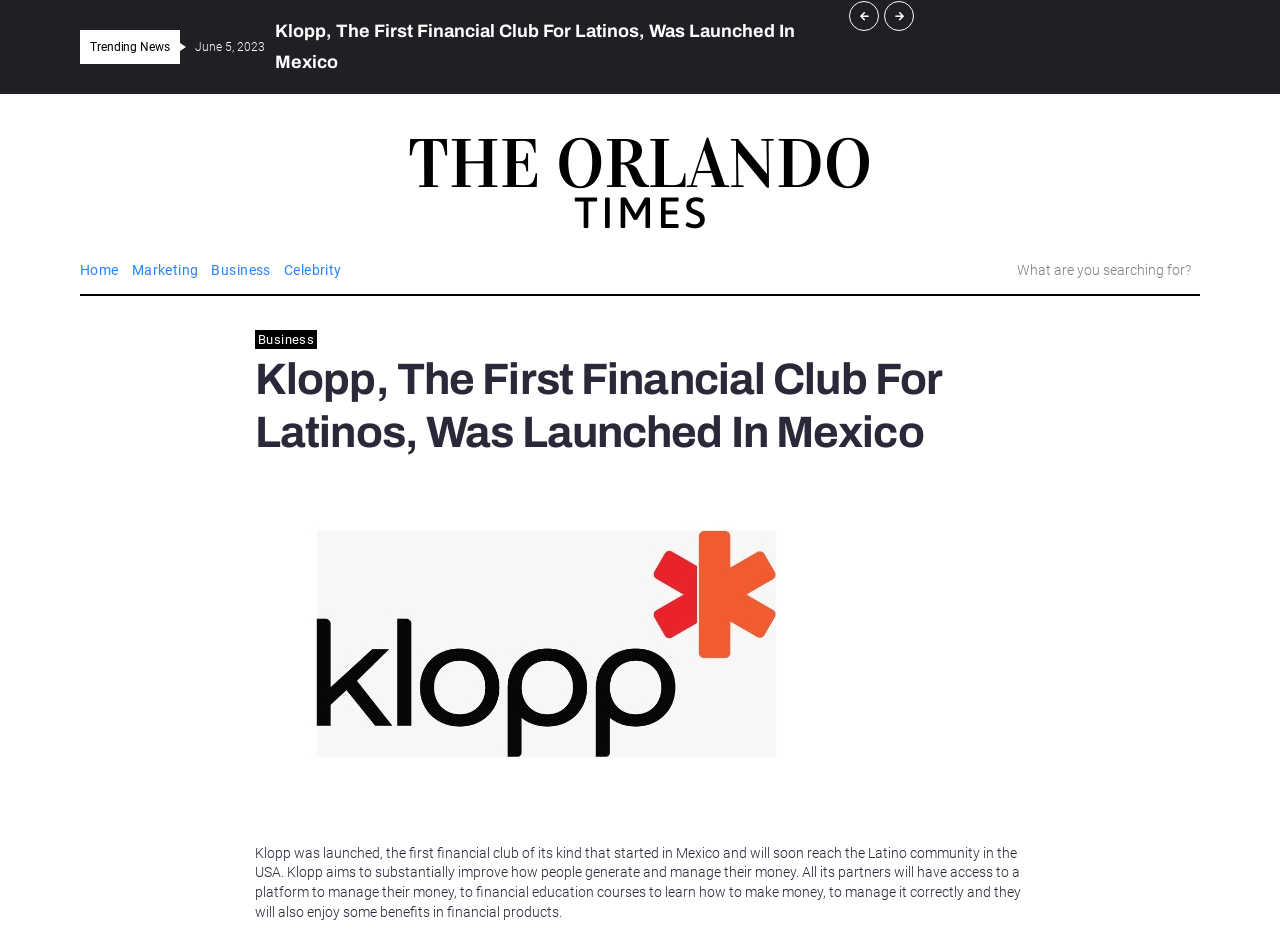How many navigation links are at the top of the webpage?
Refer to the image and respond with a one-word or short-phrase answer.

4